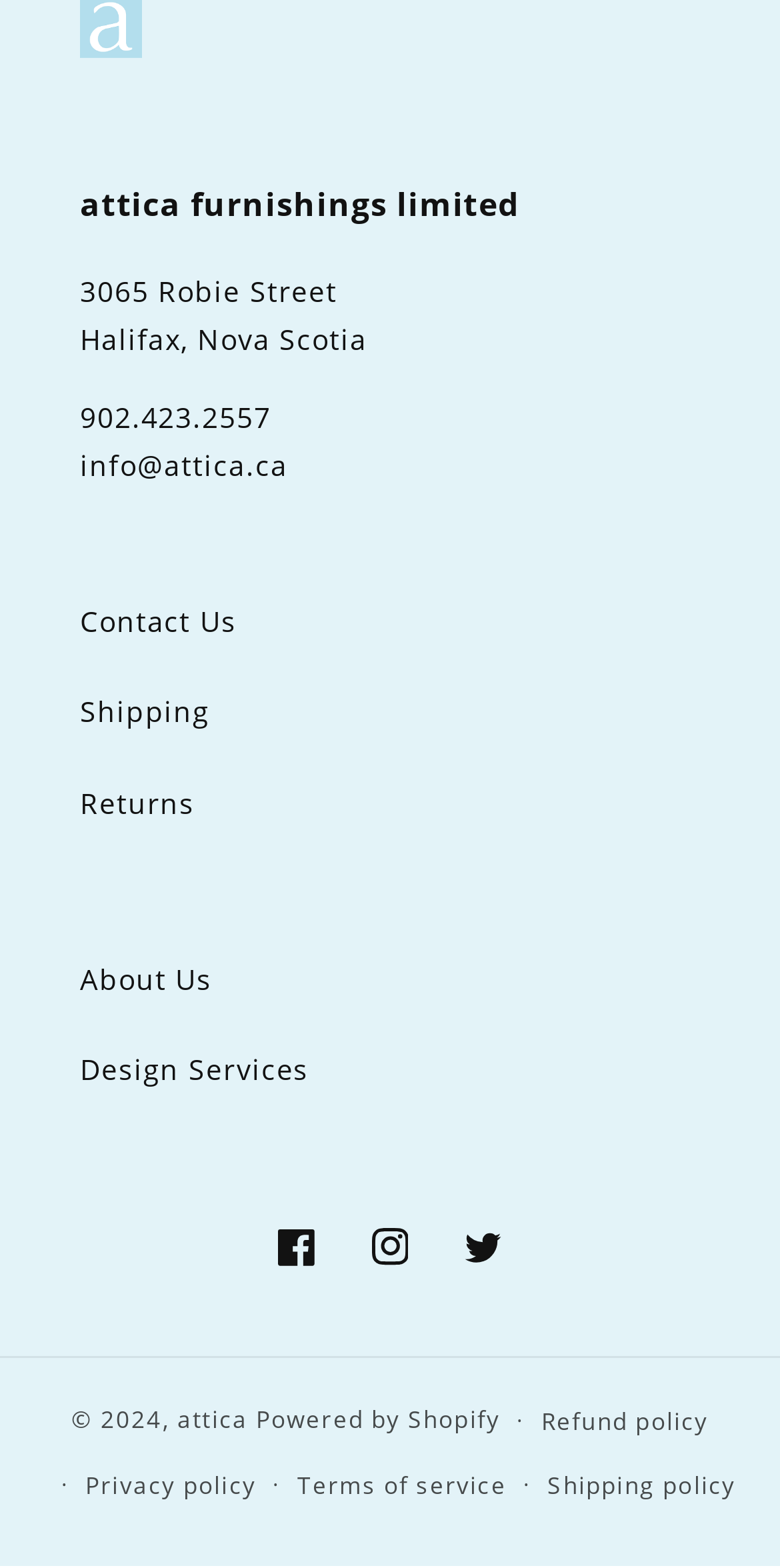Given the element description "Privacy policy" in the screenshot, predict the bounding box coordinates of that UI element.

[0.109, 0.927, 0.328, 0.967]